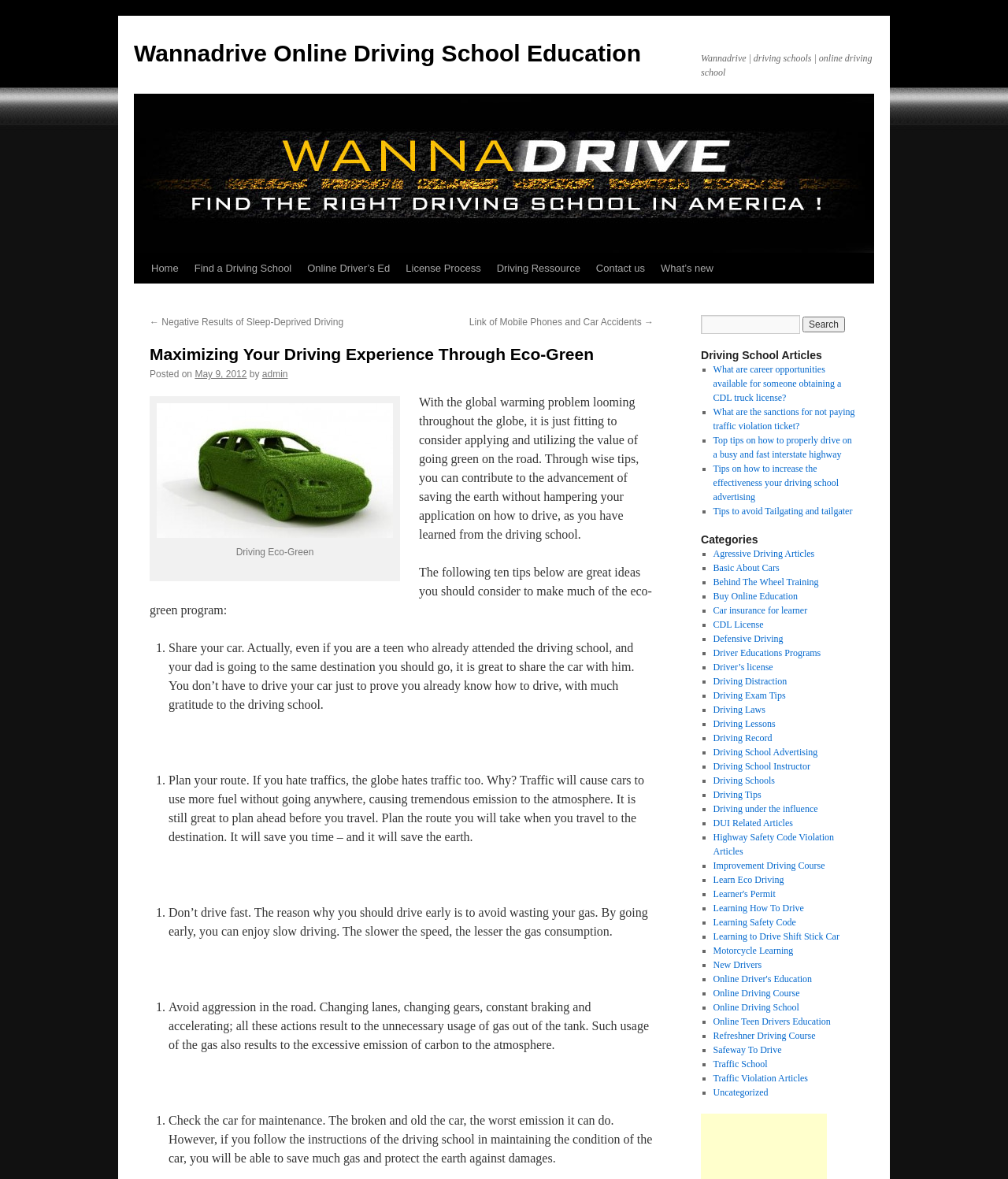Use a single word or phrase to answer the question:
What is the purpose of the search bar?

To search for articles